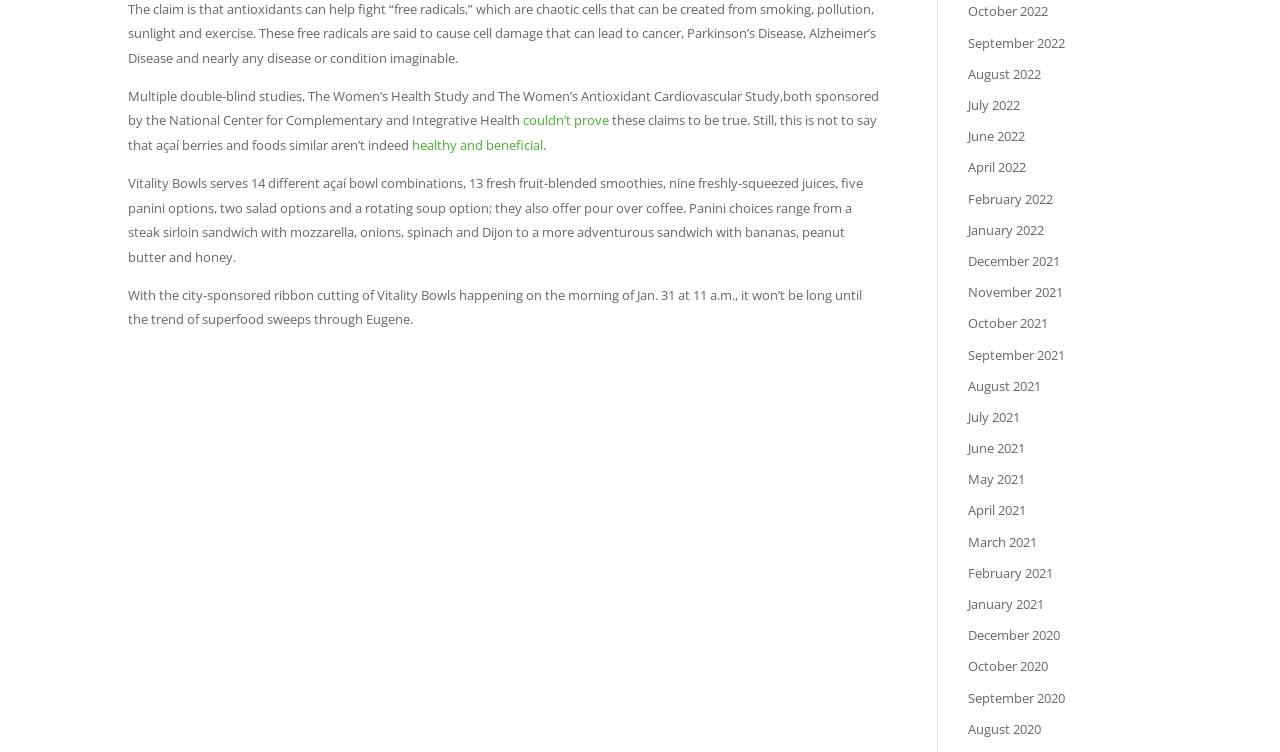When is the city-sponsored ribbon cutting of Vitality Bowls?
Provide an in-depth answer to the question, covering all aspects.

The webpage mentions 'With the city-sponsored ribbon cutting of Vitality Bowls happening on the morning of Jan. 31 at 11 a.m., it won’t be long until the trend of superfood sweeps through Eugene.'